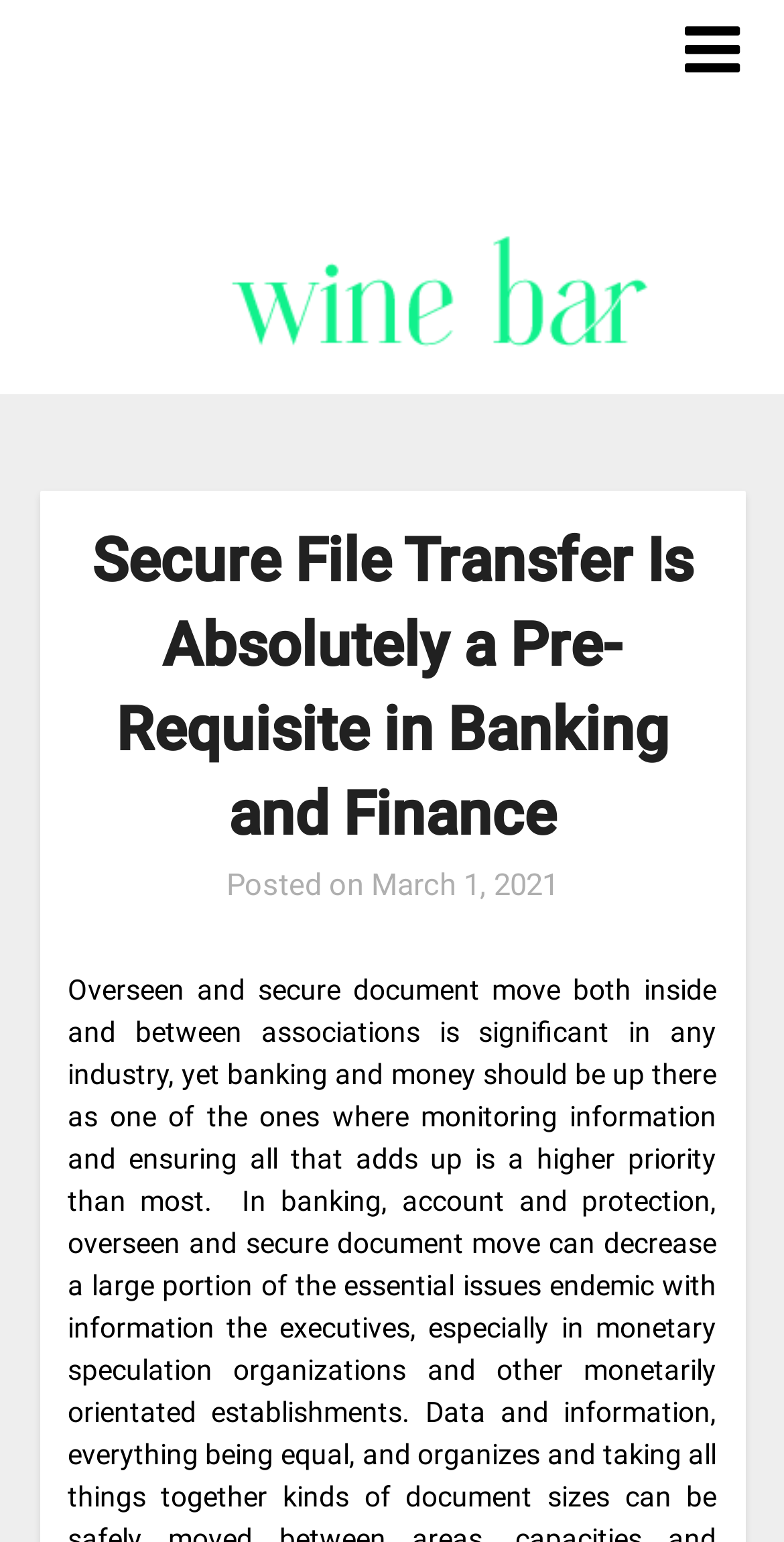What is the logo above the header?
Use the information from the screenshot to give a comprehensive response to the question.

I found the logo above the header by looking at the image element with the text 'Saltcreekwinebar', which is located above the header.